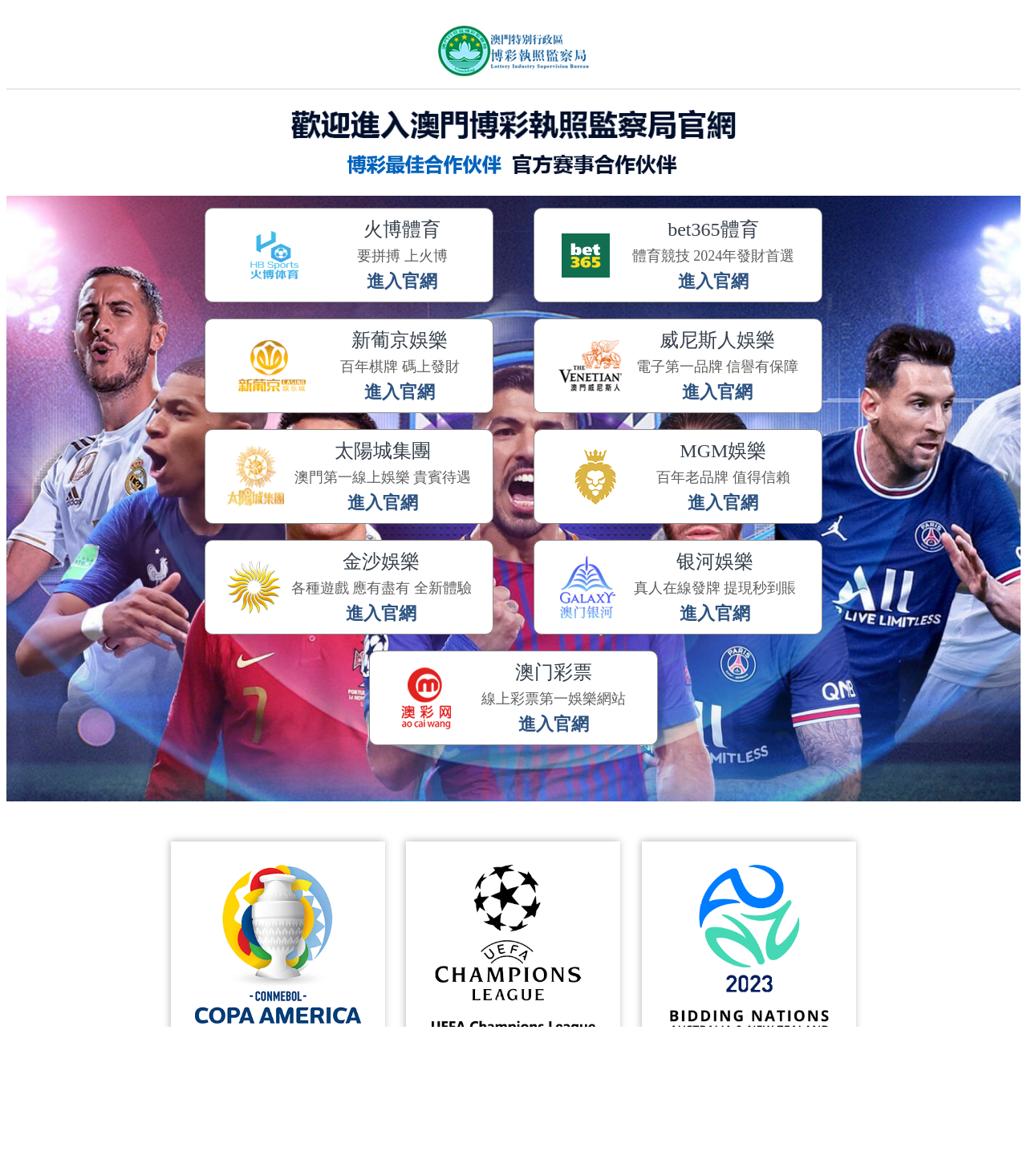How many separators are there in the webpage?
Give a one-word or short-phrase answer derived from the screenshot.

2